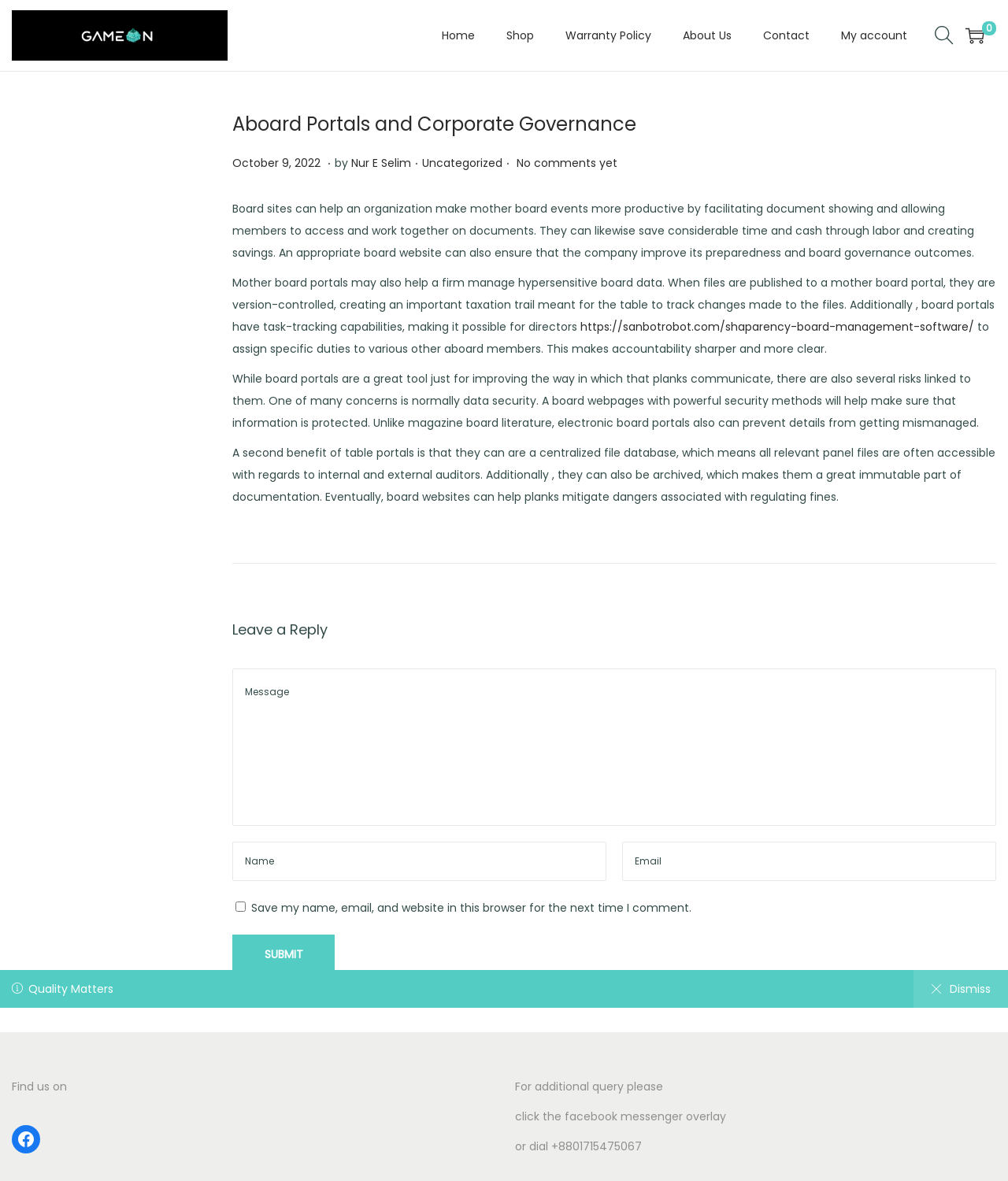Show the bounding box coordinates for the HTML element as described: "Facebook".

[0.012, 0.952, 0.04, 0.976]